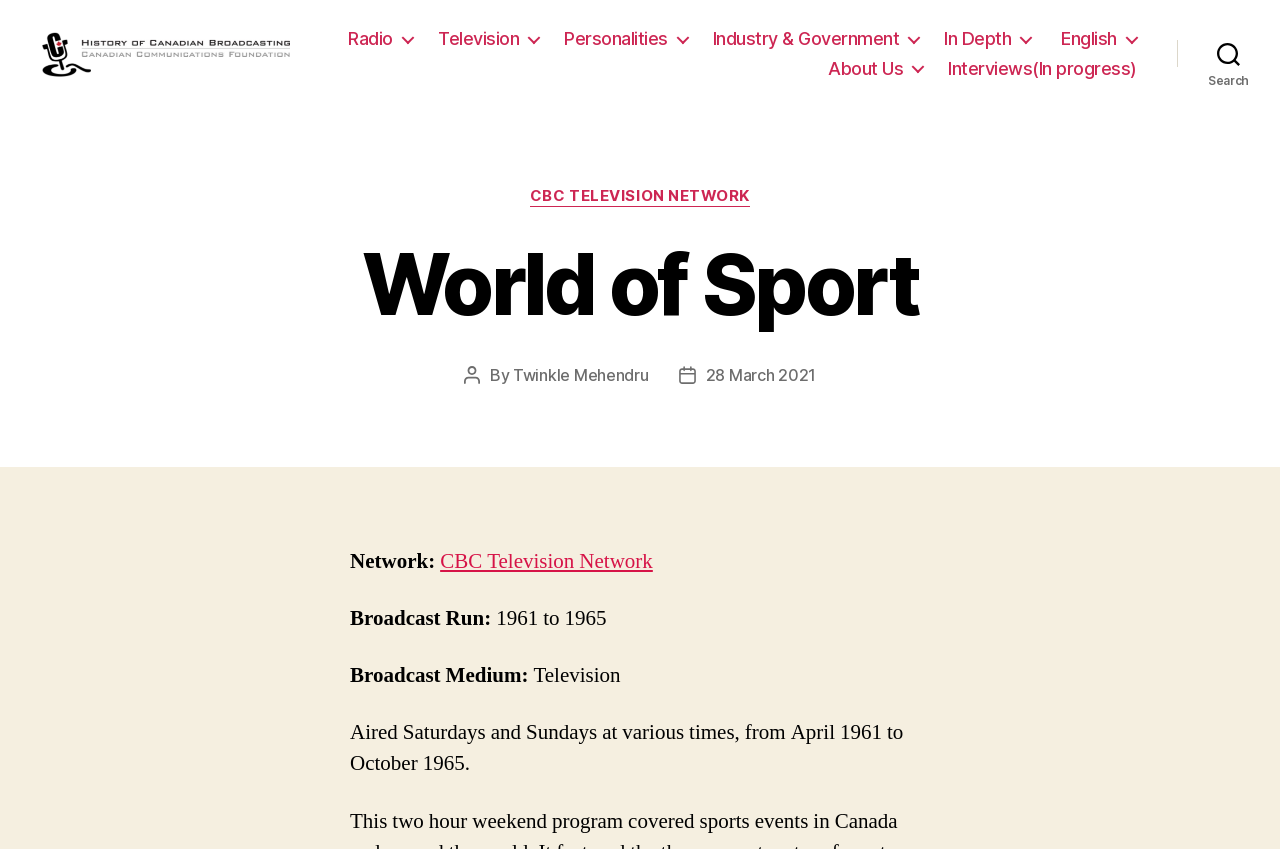Please answer the following question using a single word or phrase: 
What is the name of the post author?

Twinkle Mehendru